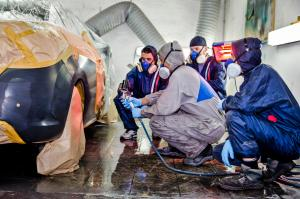Describe the image with as much detail as possible.

The image captures a scene from a Spot-Repair training session at BlechWunder Dellentechnik, where participants are engaged in hands-on learning. Four trainees, wearing protective gear including masks and gloves, are focused on a vehicle that is partially covered with masking tape, indicating preparation for painting. One participant is crouched down, expertly using a spray gun to apply paint, while others observe closely, learning the techniques of the spot repair process. The environment appears to be a well-equipped workshop, with industrial ventilation piping visible overhead, highlighting the professional setting where students learn efficient and cost-effective methods for repairing minor paint damage. This training is specifically designed for self-employed individuals and those in the automotive industry looking to enhance their skills.